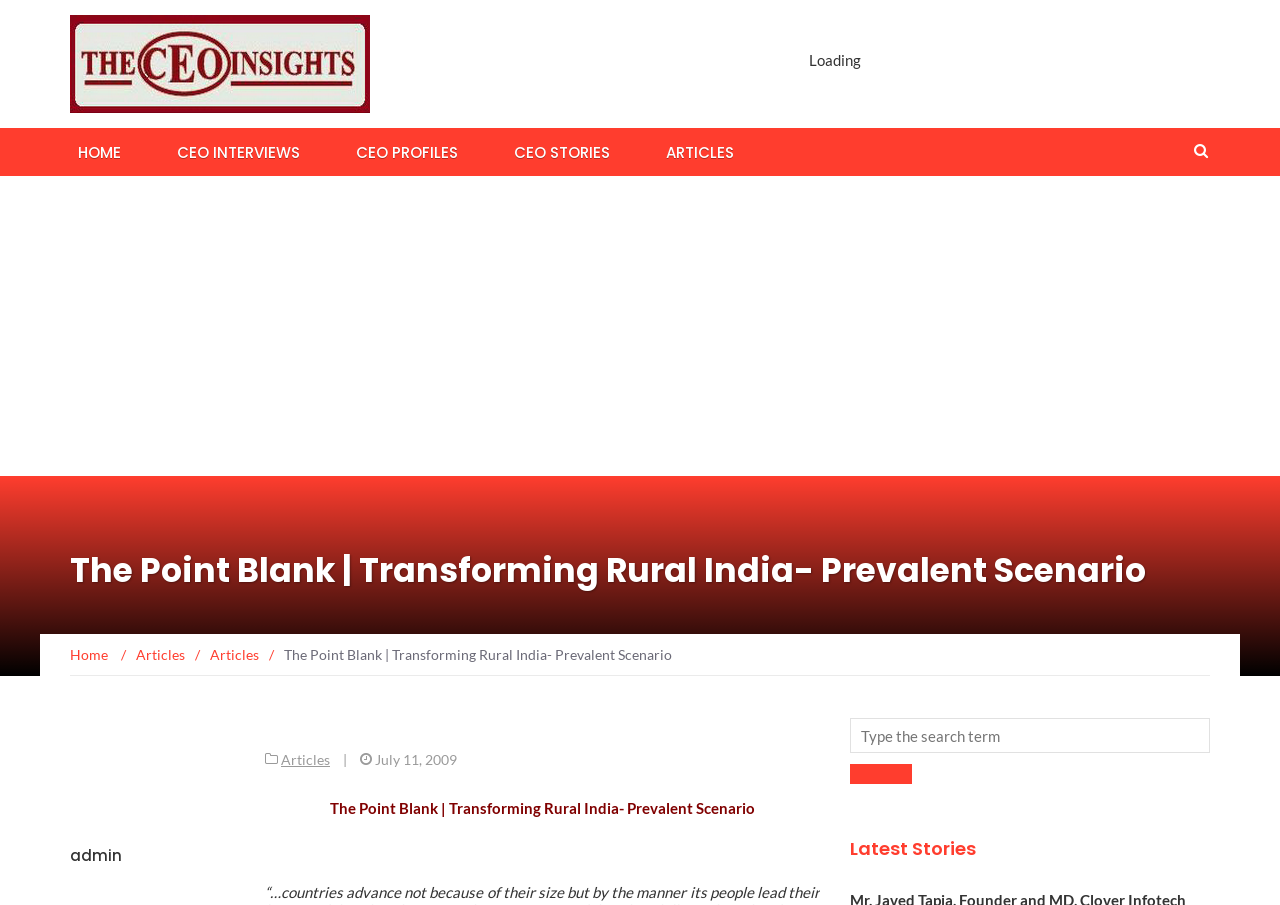Please find the bounding box coordinates of the element that must be clicked to perform the given instruction: "Go to the Articles page". The coordinates should be four float numbers from 0 to 1, i.e., [left, top, right, bottom].

[0.106, 0.714, 0.145, 0.733]